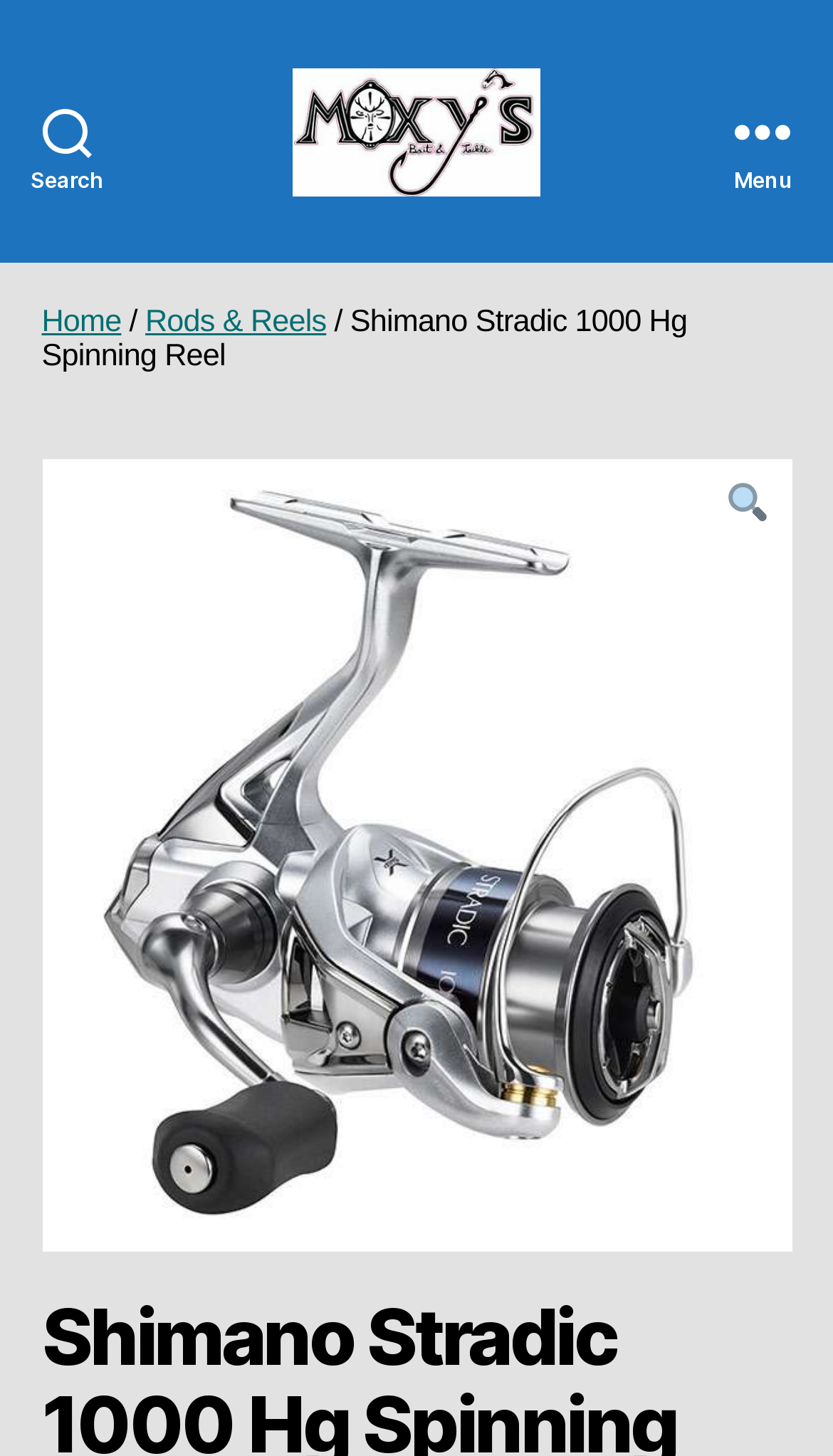Please find and report the primary heading text from the webpage.

Shimano Stradic 1000 Hg Spinning Reel